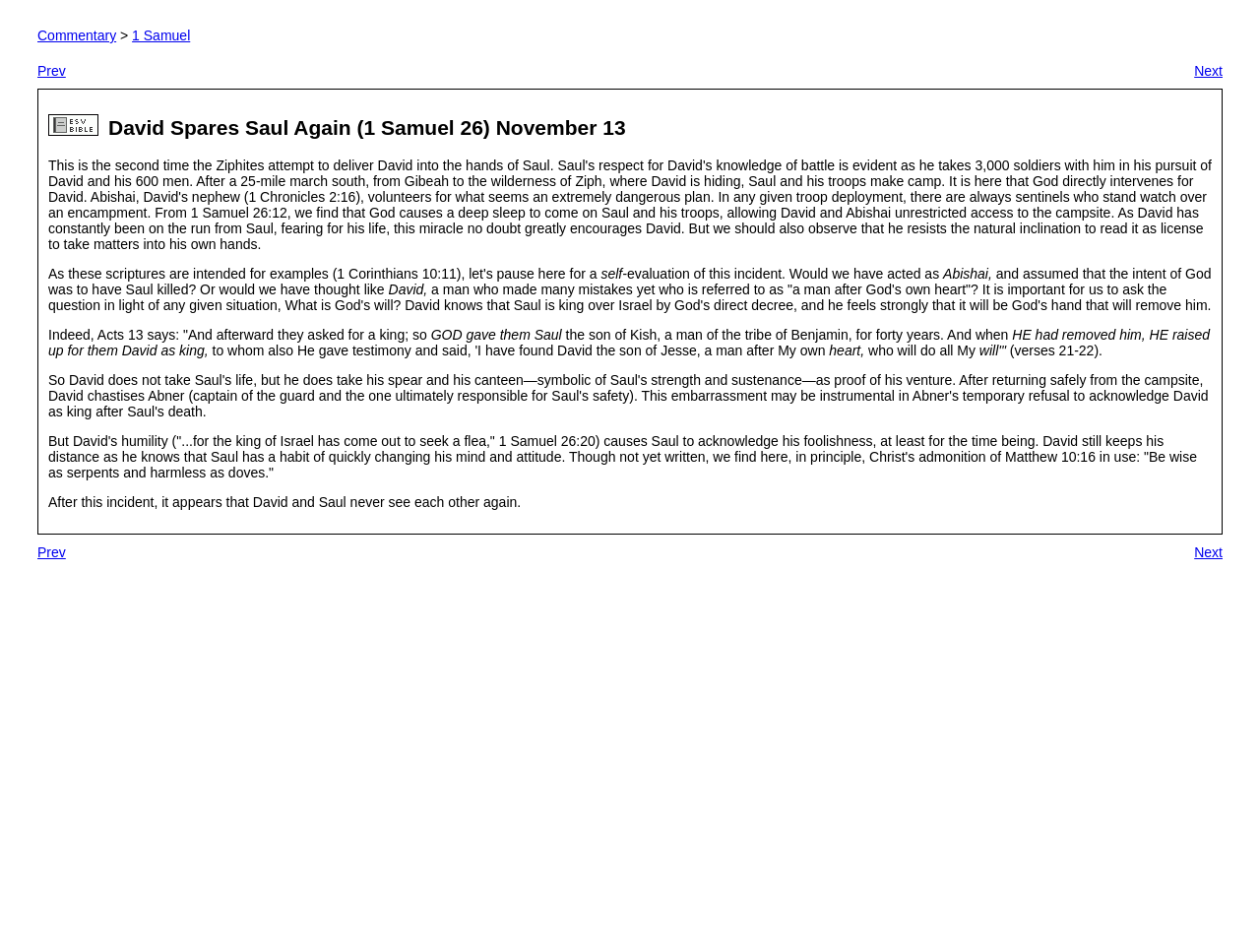Using the provided element description "1 Samuel", determine the bounding box coordinates of the UI element.

[0.105, 0.029, 0.151, 0.046]